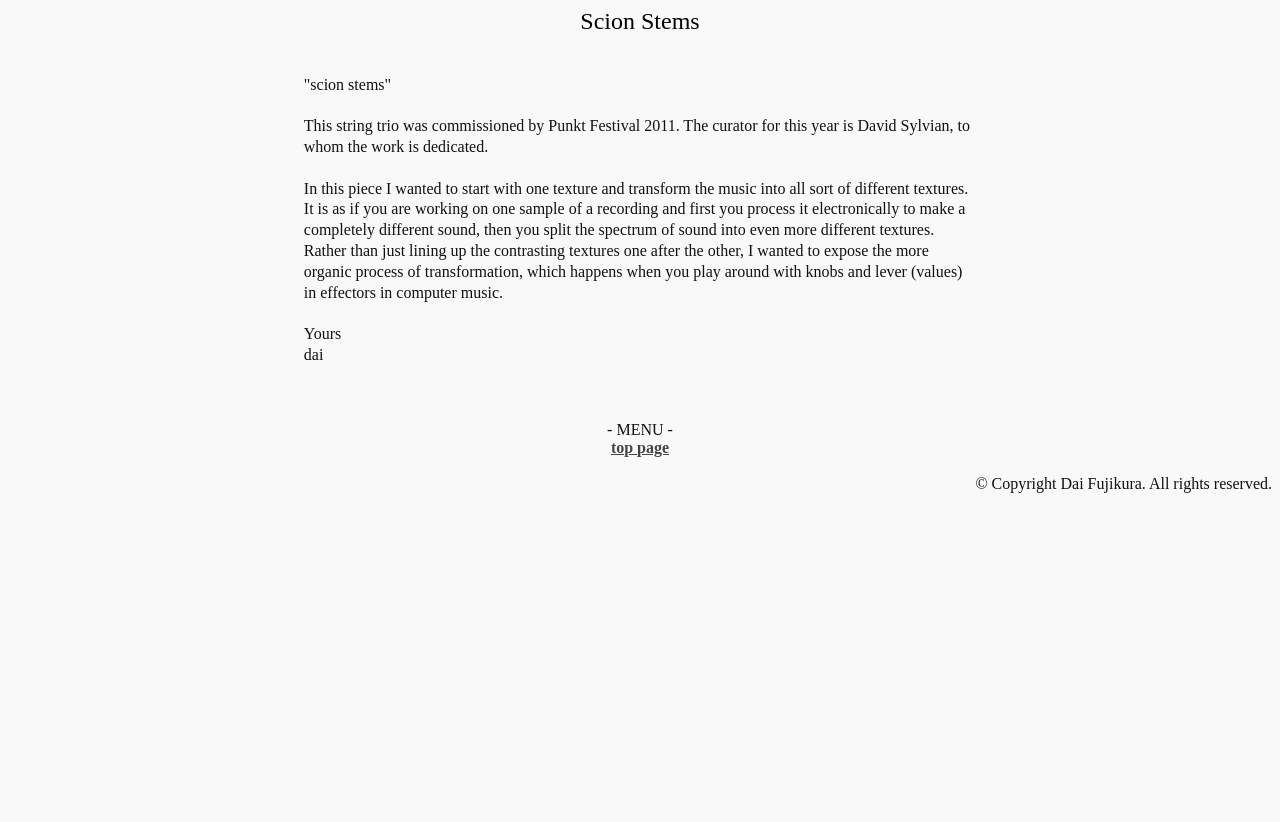What is the title of the first table?
Look at the image and respond with a one-word or short-phrase answer.

Sample